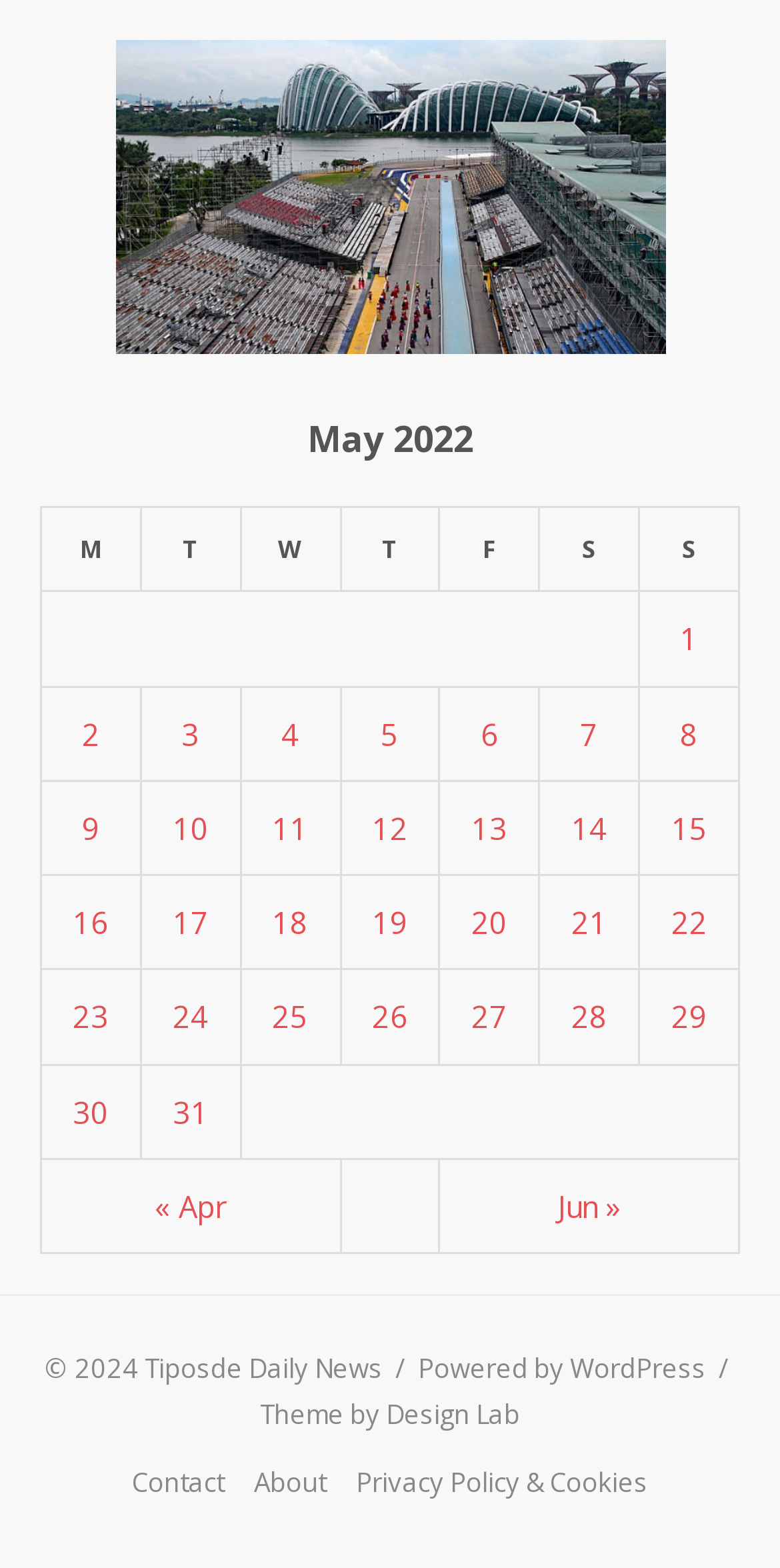Locate the bounding box coordinates of the clickable area to execute the instruction: "View posts published on May 3, 2022". Provide the coordinates as four float numbers between 0 and 1, represented as [left, top, right, bottom].

[0.233, 0.455, 0.256, 0.481]